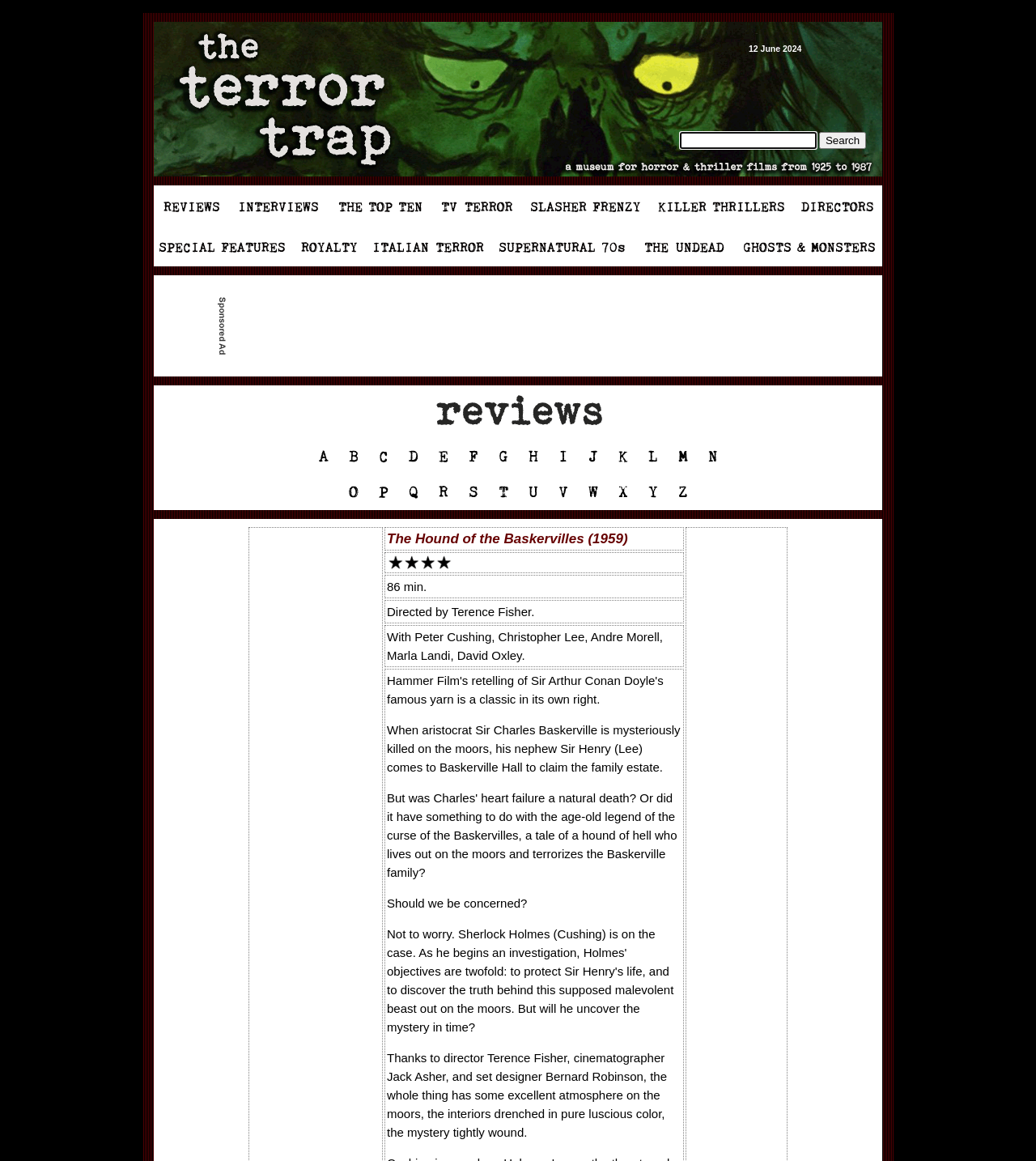Find the bounding box coordinates of the clickable element required to execute the following instruction: "Search for something". Provide the coordinates as four float numbers between 0 and 1, i.e., [left, top, right, bottom].

[0.656, 0.113, 0.788, 0.128]